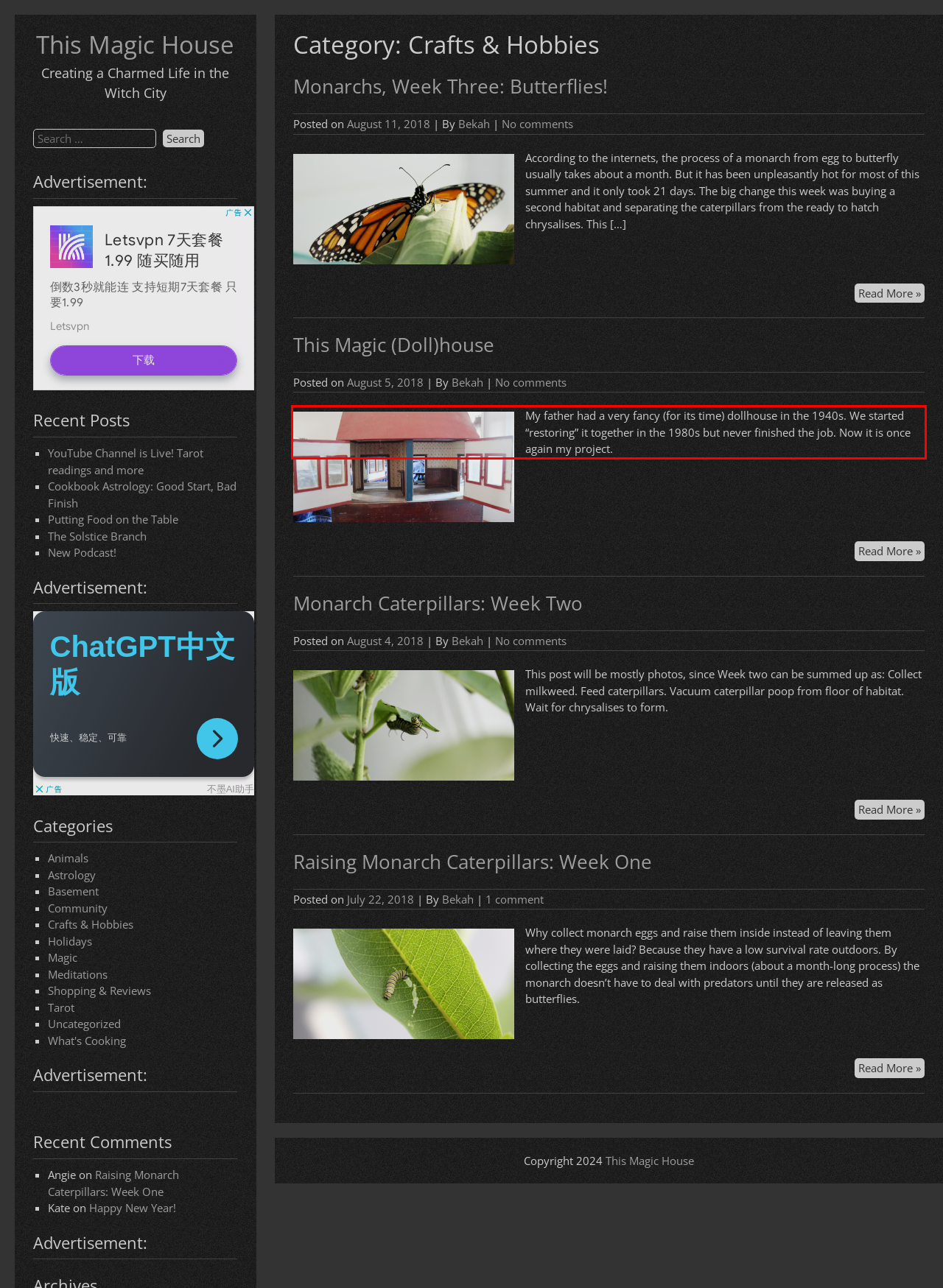With the given screenshot of a webpage, locate the red rectangle bounding box and extract the text content using OCR.

My father had a very fancy (for its time) dollhouse in the 1940s. We started “restoring” it together in the 1980s but never finished the job. Now it is once again my project.